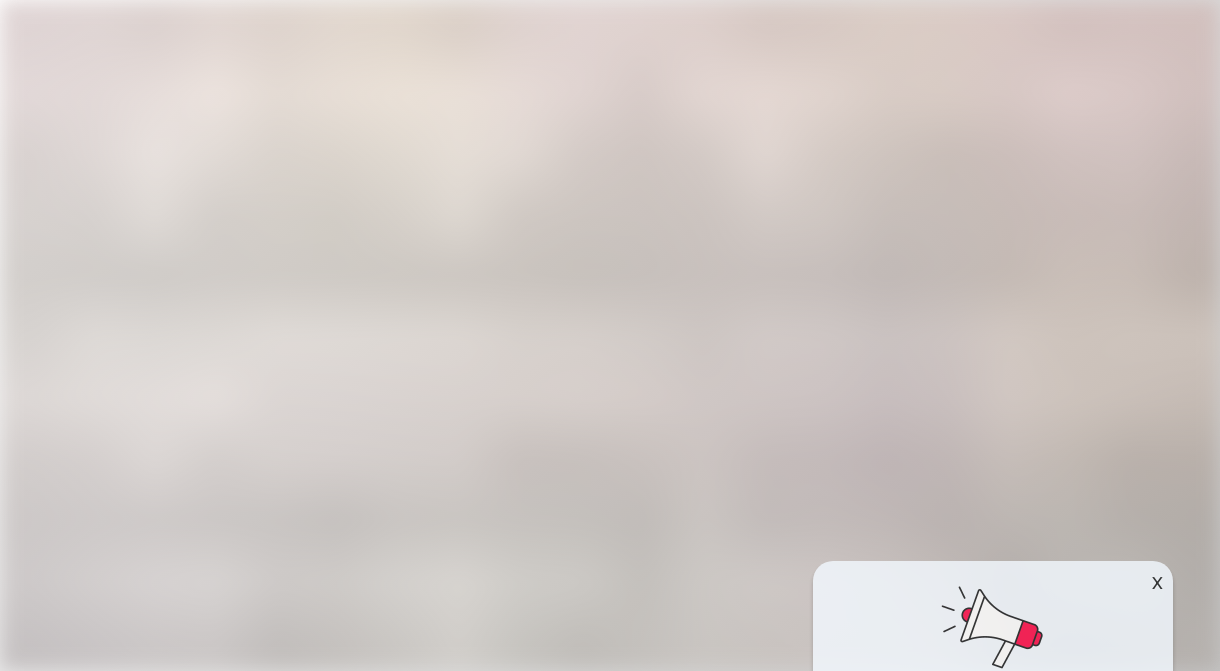Convey all the details present in the image.

The image features a vibrant display of colorful macarons, showcasing an array of flavors and hues that highlight their delicate nature. Accompanying the macarons is a stylized caption that reads "Macarons ┃" followed by the credits "© Brady Guy," indicating the author of the photograph. This image appears within the context of an article discussing Toronto's diverse culinary offerings, particularly emphasizing local specialties that can be found in Uptown Chicago. The aesthetic of the photograph captures the whimsical charm of these pastries, inviting viewers to explore the delightful treats available at various renowned eateries in the area.